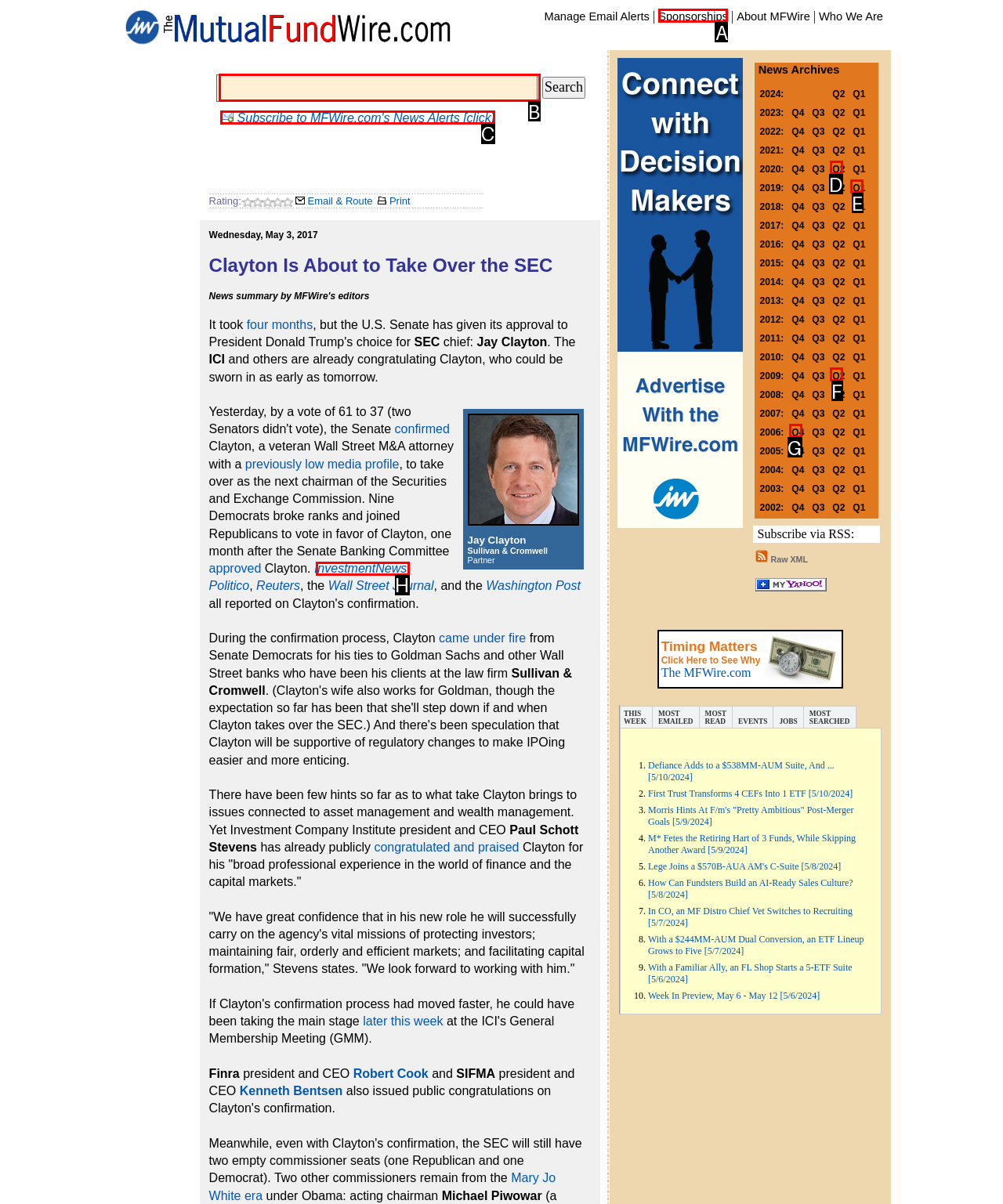Select the correct UI element to complete the task: Subscribe to MFWire.com's News Alerts
Please provide the letter of the chosen option.

C